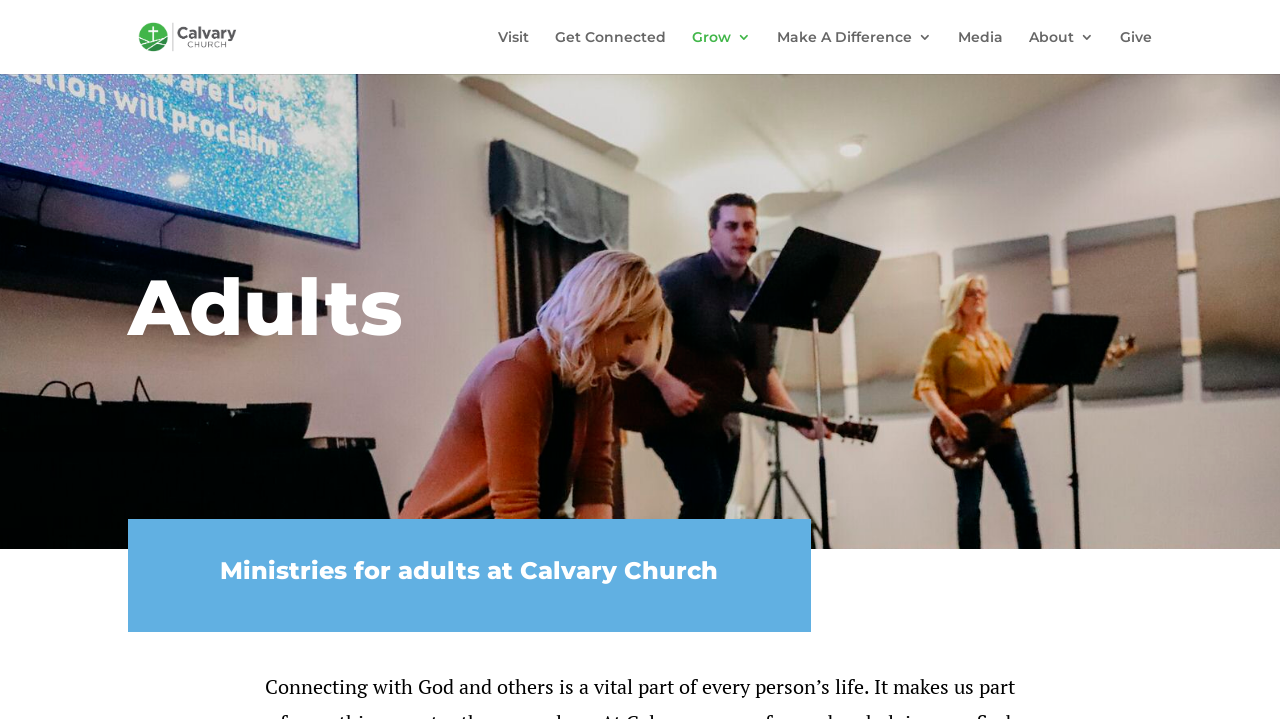Please specify the bounding box coordinates of the area that should be clicked to accomplish the following instruction: "visit the homepage". The coordinates should consist of four float numbers between 0 and 1, i.e., [left, top, right, bottom].

[0.103, 0.037, 0.236, 0.062]